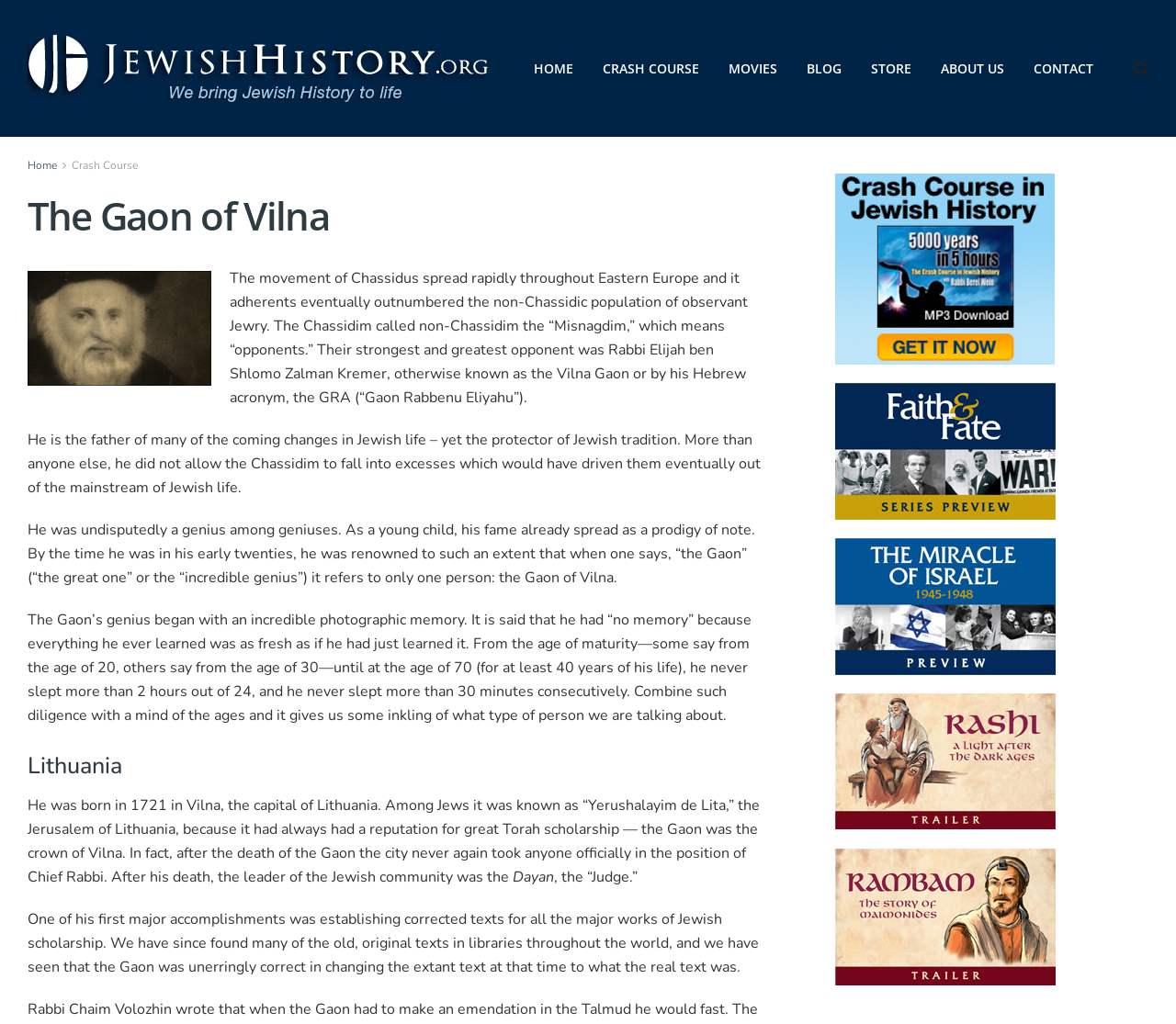What is the name of the city where the Vilna Gaon was born?
Kindly offer a comprehensive and detailed response to the question.

I found the answer by reading the text 'He was born in 1721 in Vilna, the capital of Lithuania.' on the webpage, which explicitly states the city of birth.